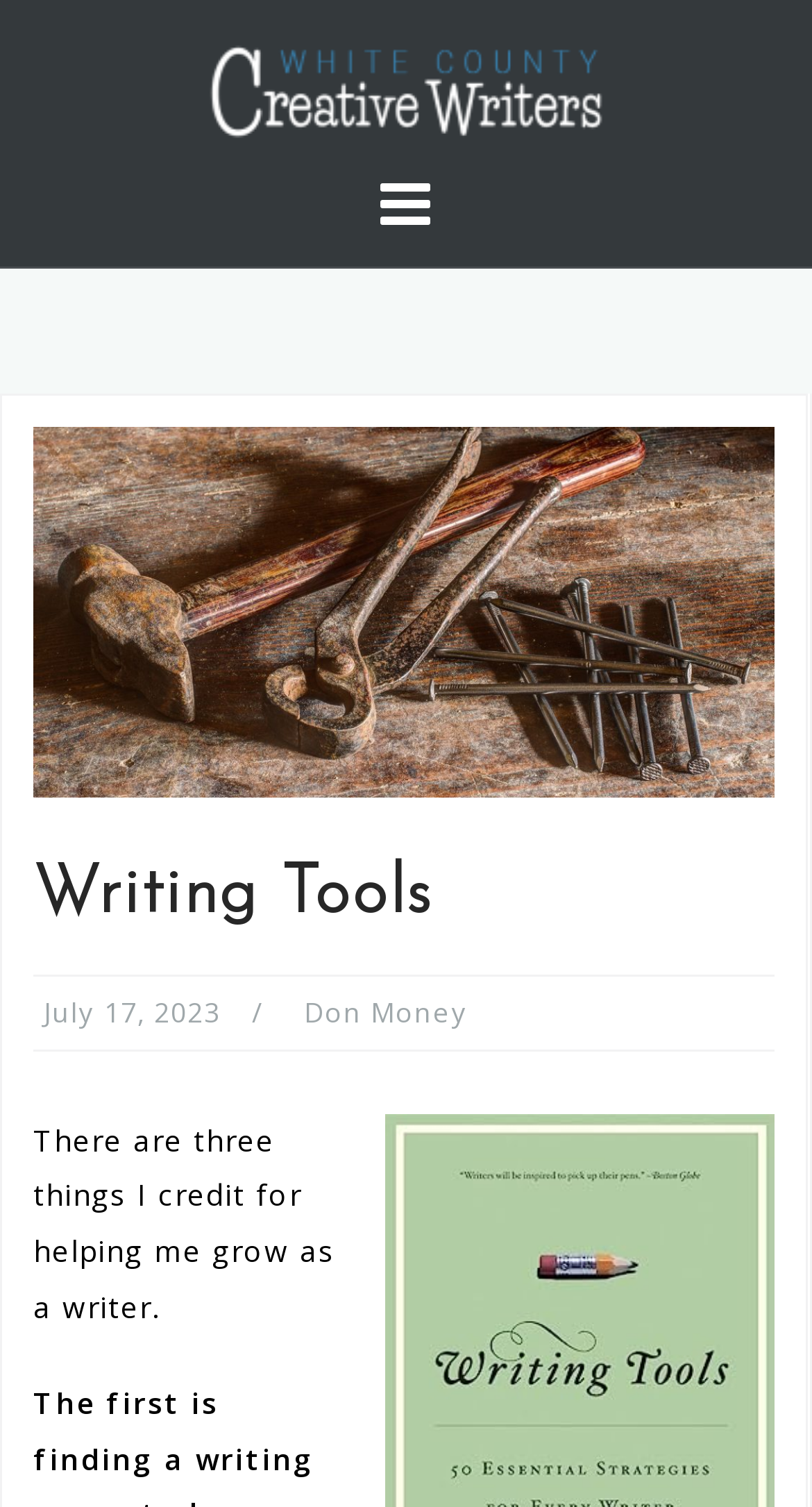How many things does the author credit for helping them grow as a writer?
Please give a detailed and elaborate explanation in response to the question.

I found the answer by looking at the static text element with the text 'There are three things I credit for helping me grow as a writer.' which is located below the heading 'Writing Tools'.